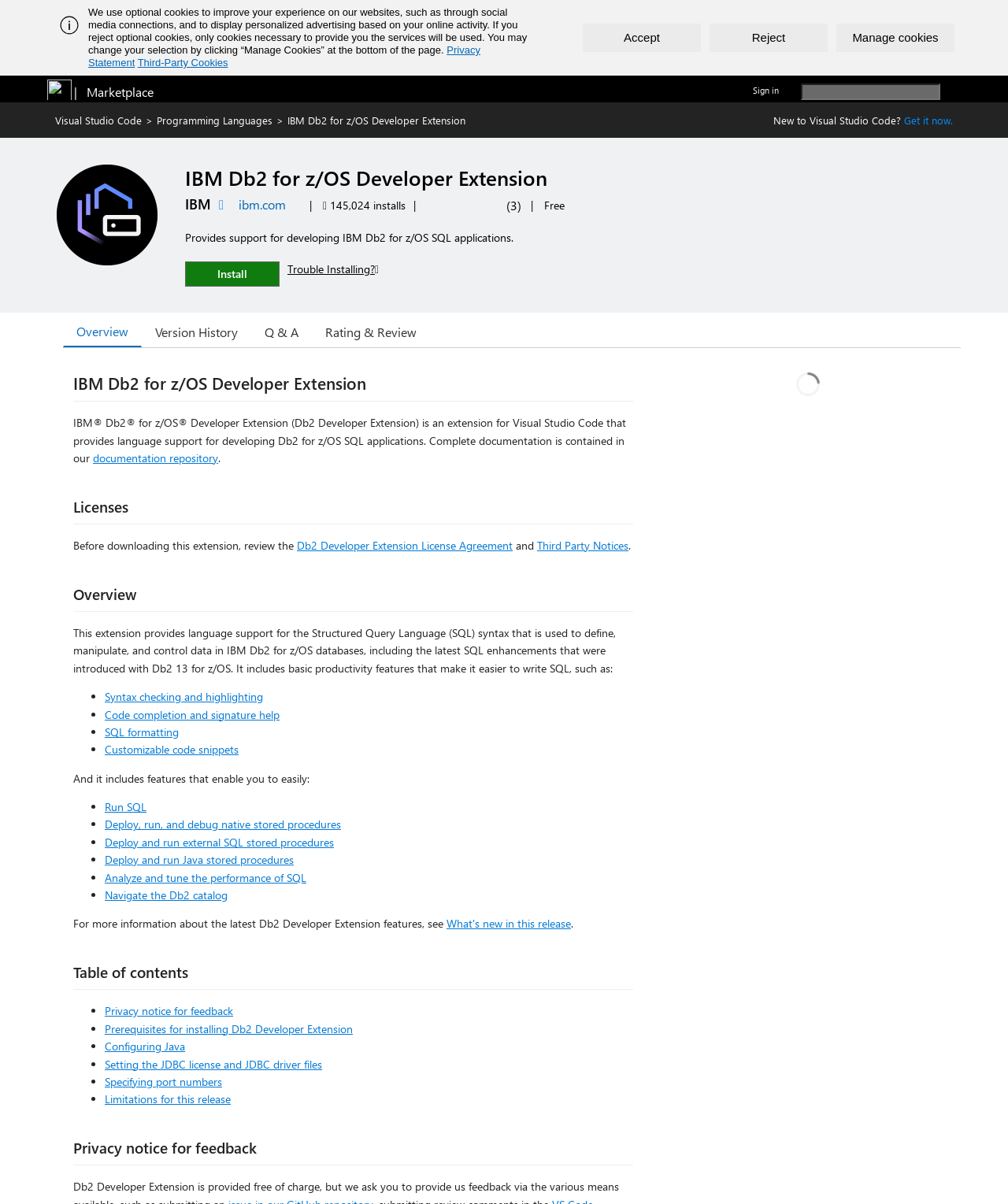Please answer the following question as detailed as possible based on the image: 
What is the name of the extension?

The name of the extension can be found in the heading element on the webpage, which is 'IBM Db2 for z/OS Developer Extension'.